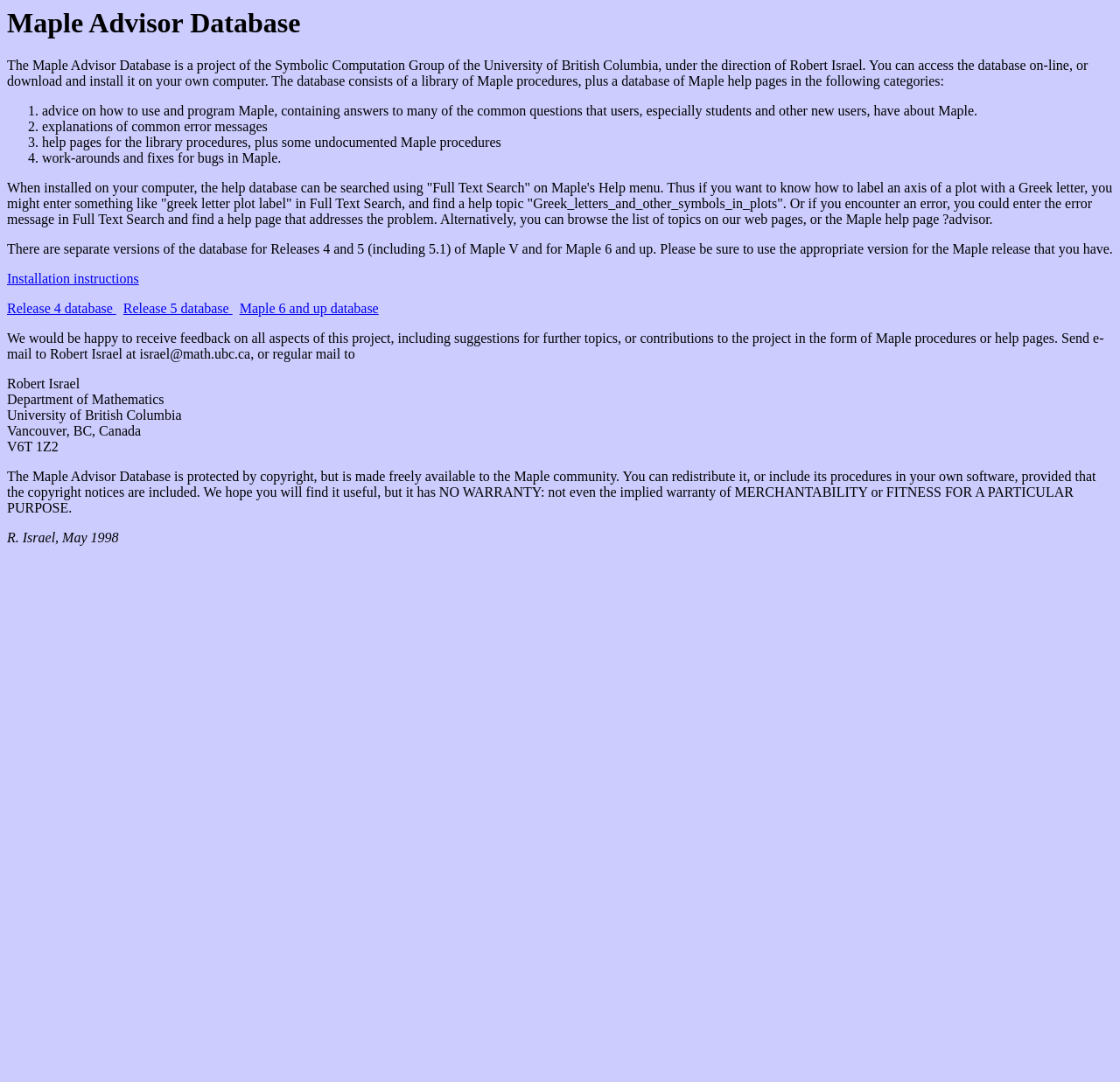Please determine the bounding box coordinates for the UI element described here. Use the format (top-left x, top-left y, bottom-right x, bottom-right y) with values bounded between 0 and 1: Maple 6 and up database

[0.214, 0.278, 0.338, 0.292]